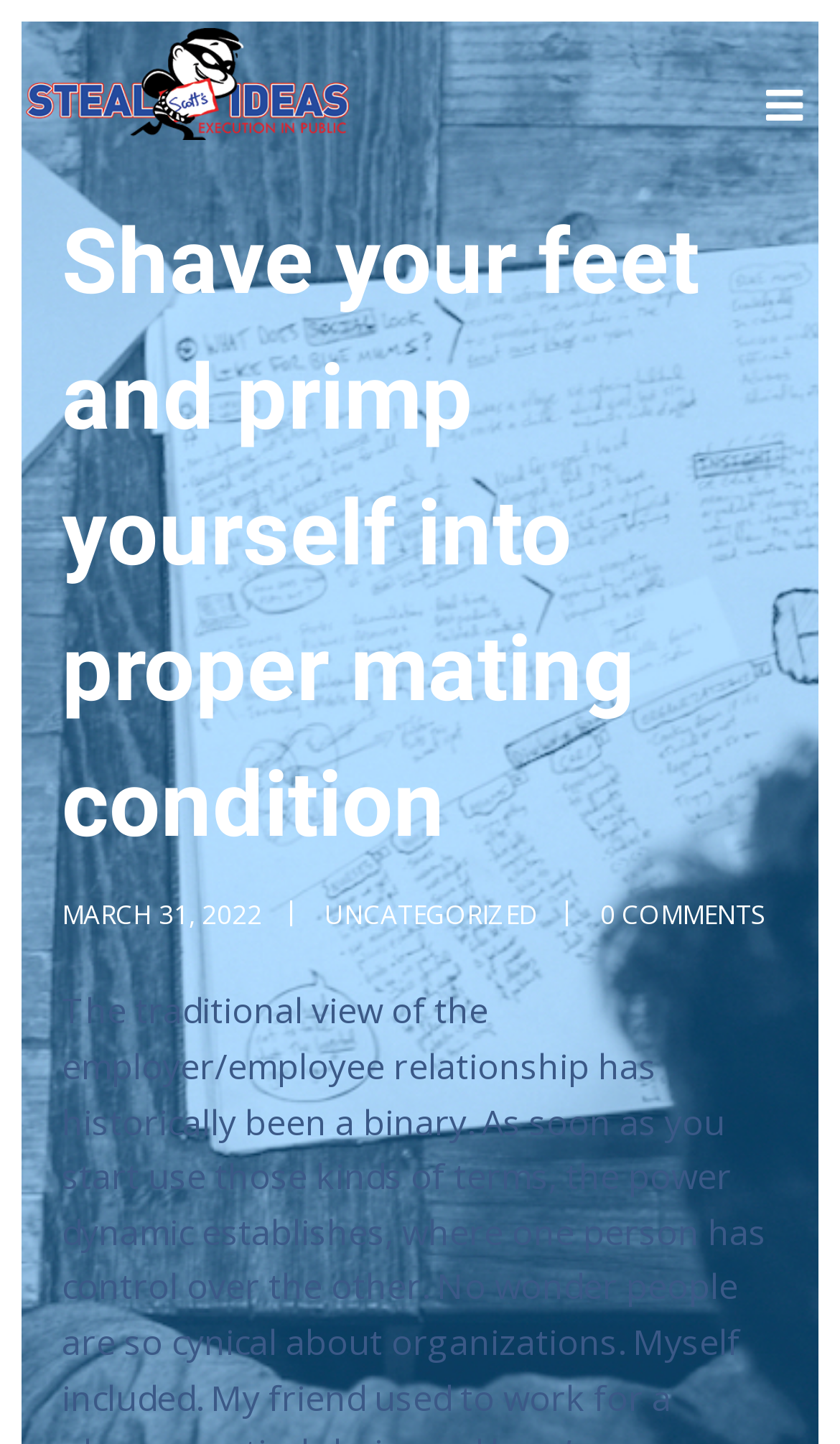Please give a concise answer to this question using a single word or phrase: 
How many links are there in the webpage?

5